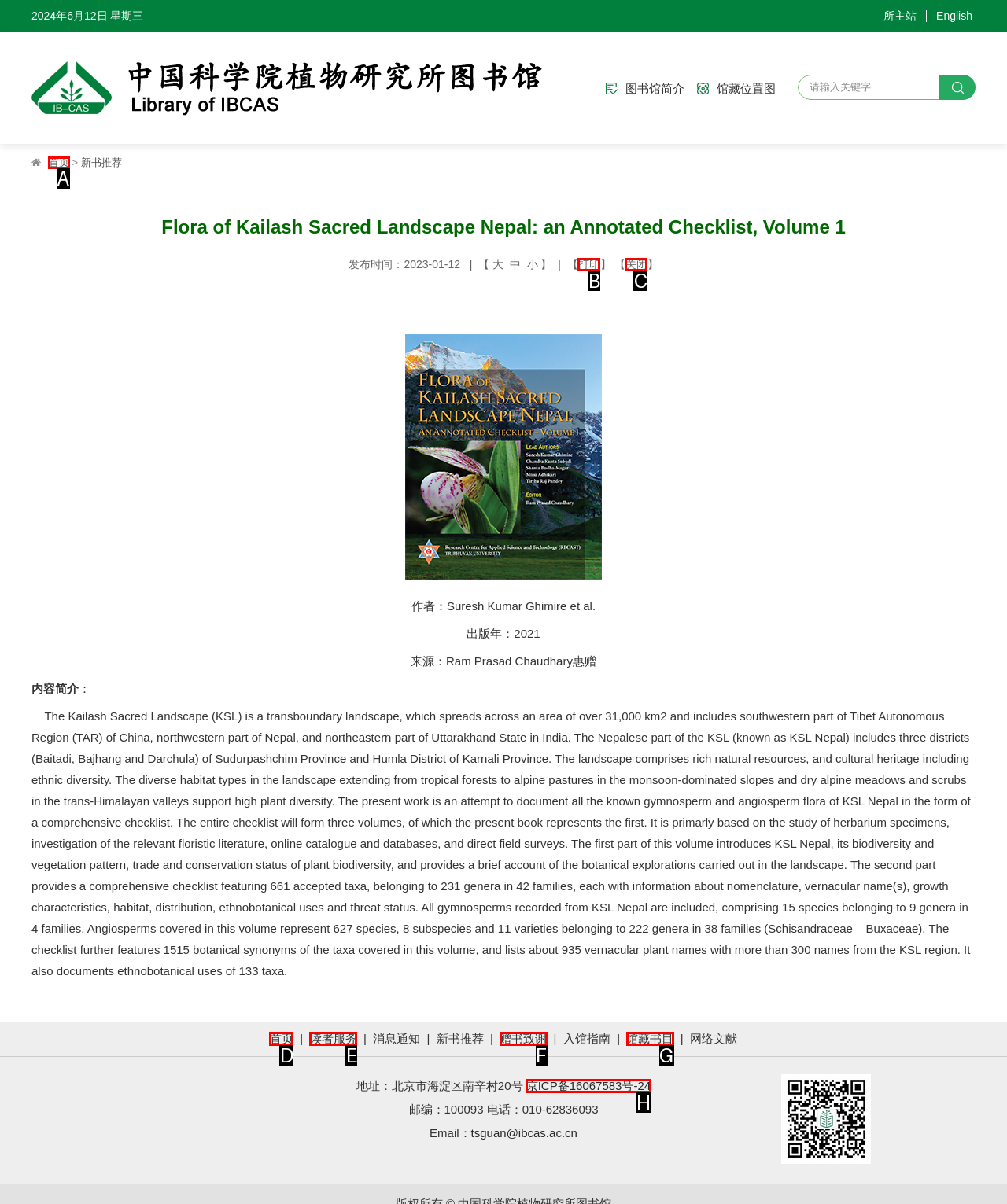Determine which HTML element should be clicked to carry out the following task: Go to the homepage Respond with the letter of the appropriate option.

A